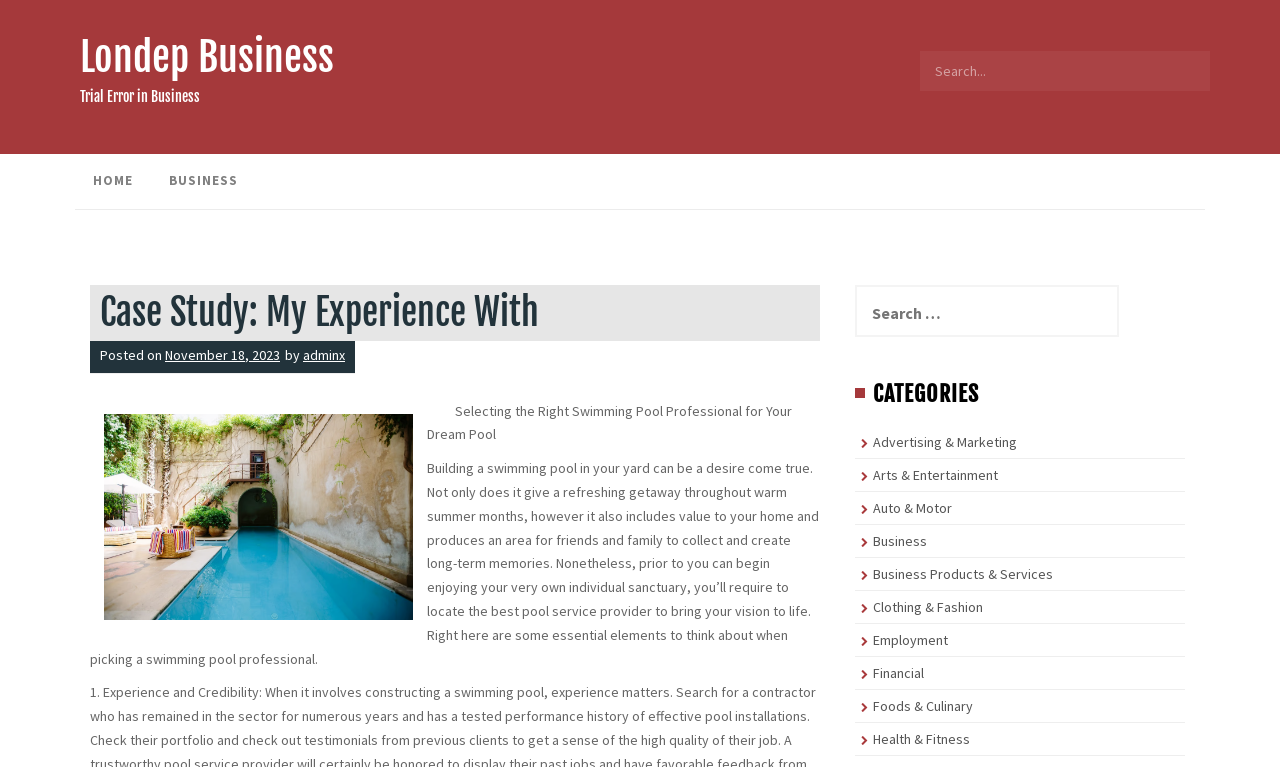Locate the bounding box coordinates for the element described below: "adminx". The coordinates must be four float values between 0 and 1, formatted as [left, top, right, bottom].

[0.237, 0.451, 0.27, 0.474]